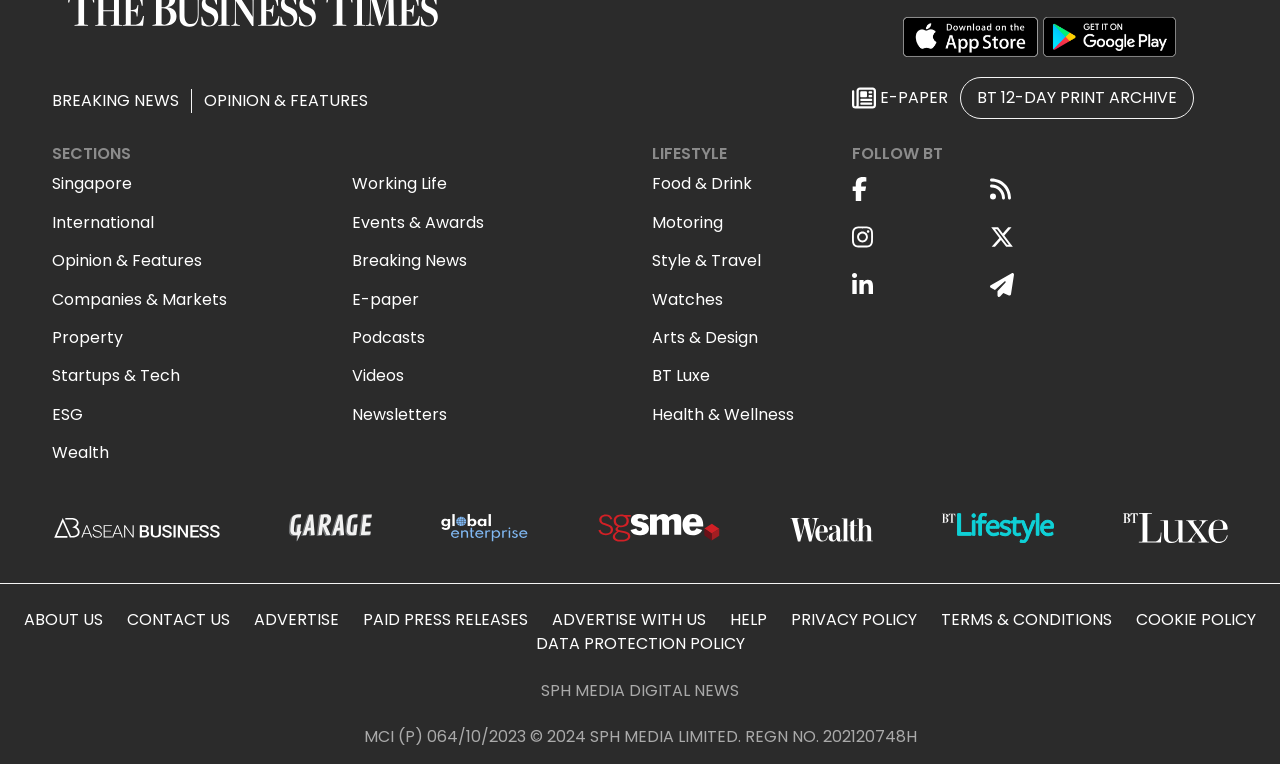Provide a brief response to the question below using a single word or phrase: 
What is the purpose of the 'Download on the Apple Store' button?

To download the app